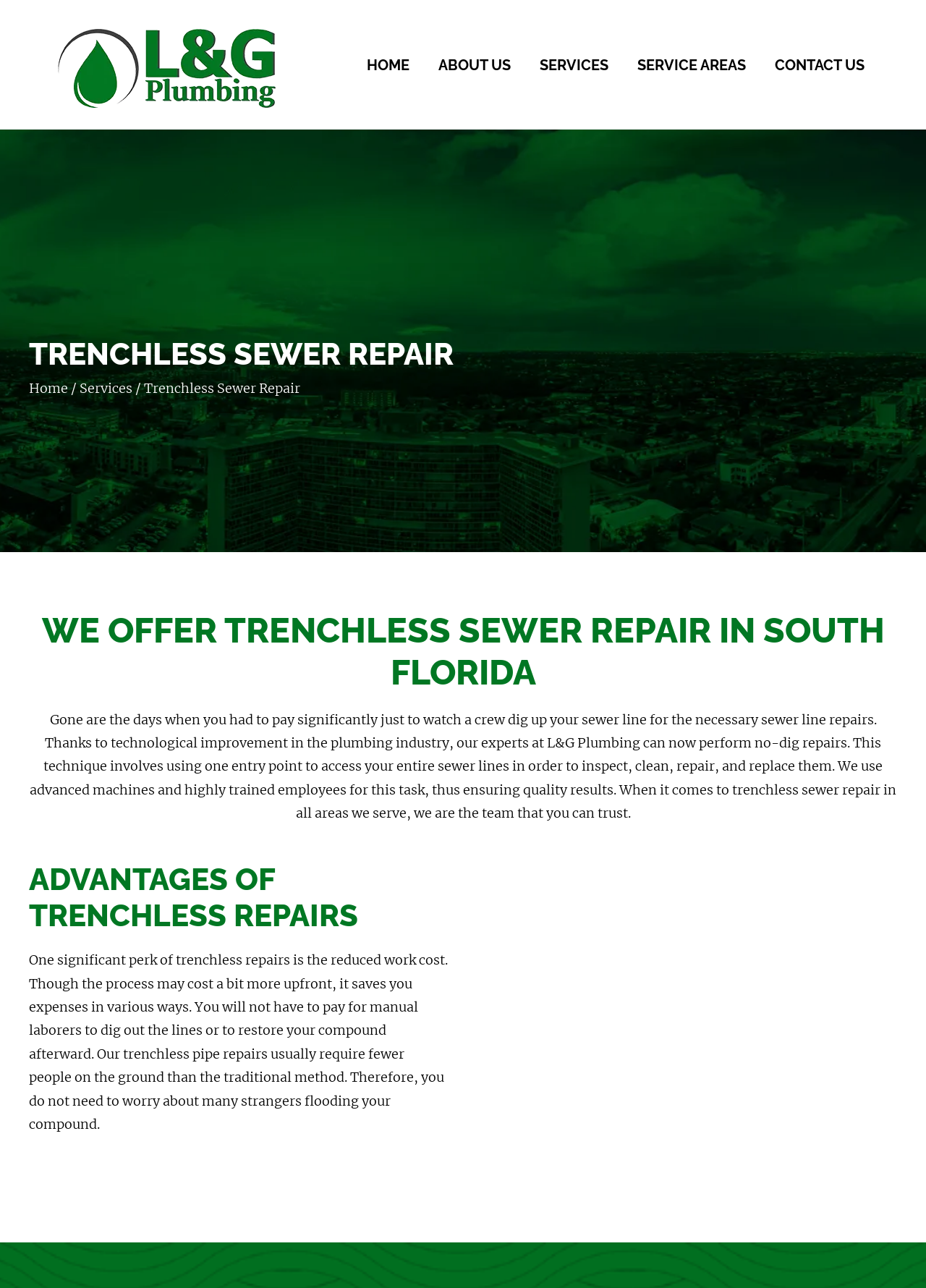Look at the image and give a detailed response to the following question: What is the image on the webpage depicting?

I found an image on the webpage with the description 'Pipe Lining Illustration'. This suggests that the image is depicting the process of pipe lining, which is likely related to the trenchless sewer repair services offered by the company.